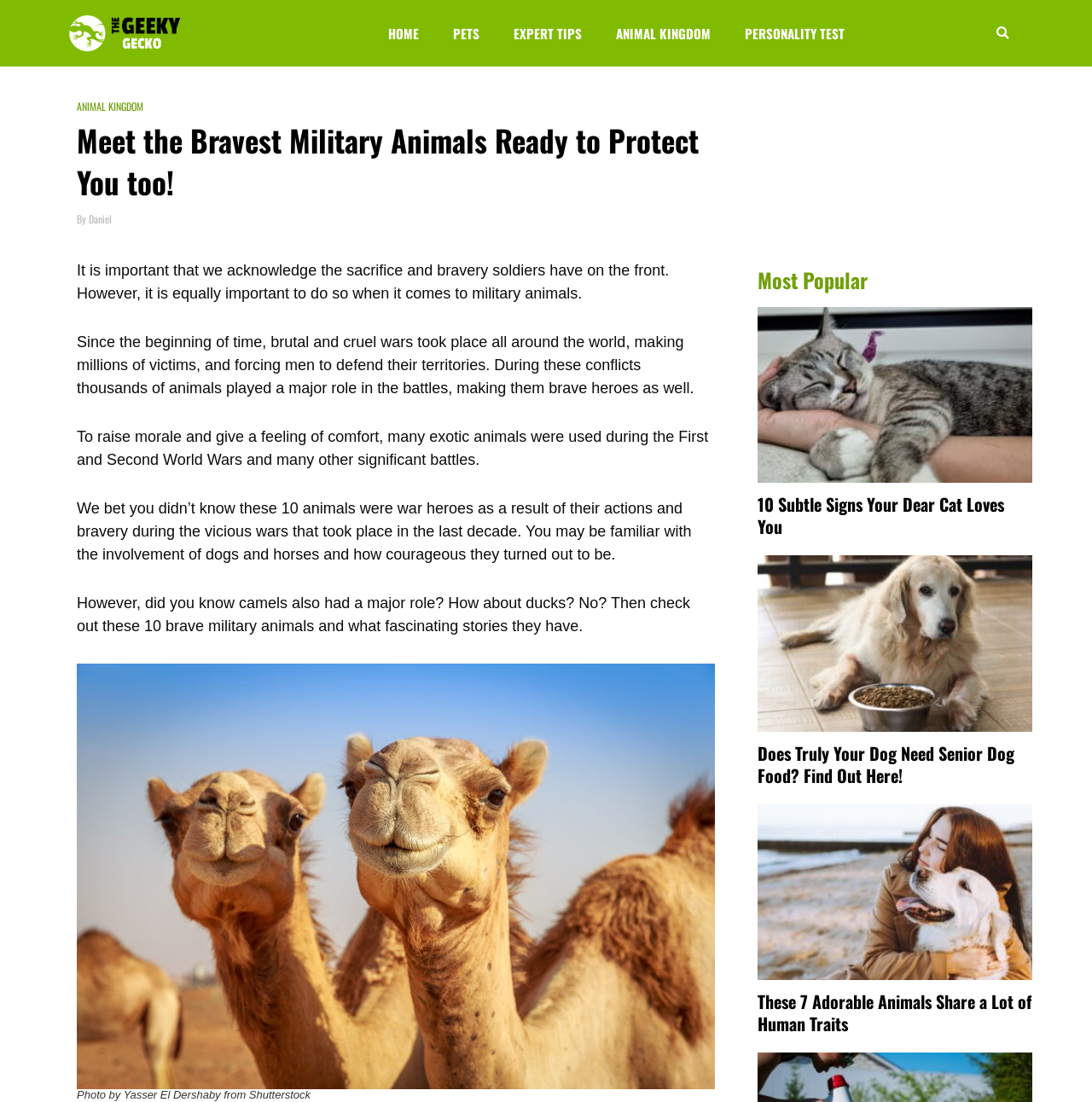What is the subject of the image described by the figcaption 'Photo by Yasser El Dershaby from Shutterstock'?
Using the image as a reference, answer the question with a short word or phrase.

camel